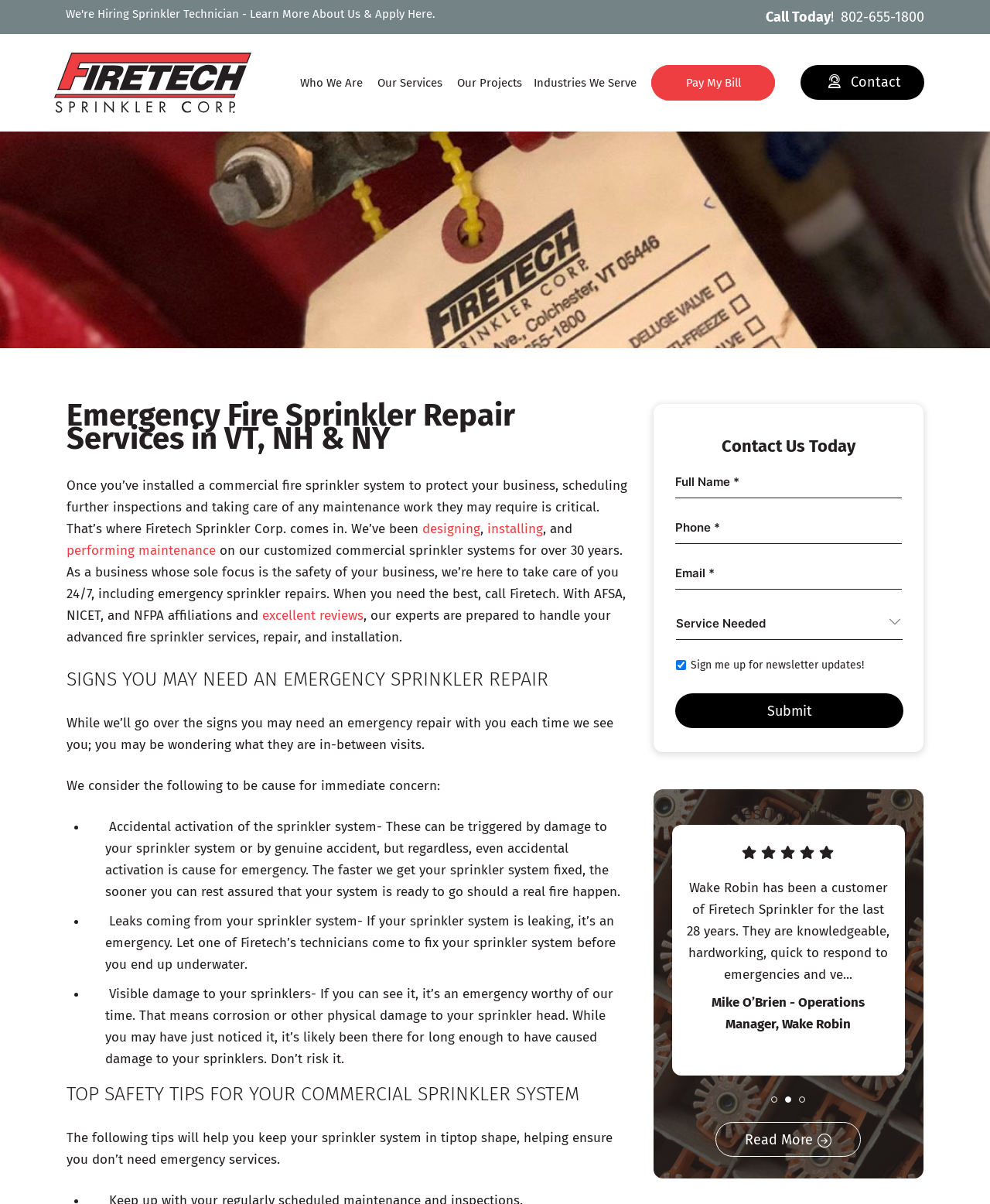Extract the bounding box coordinates for the UI element described as: "Our Projects".

[0.462, 0.06, 0.527, 0.078]